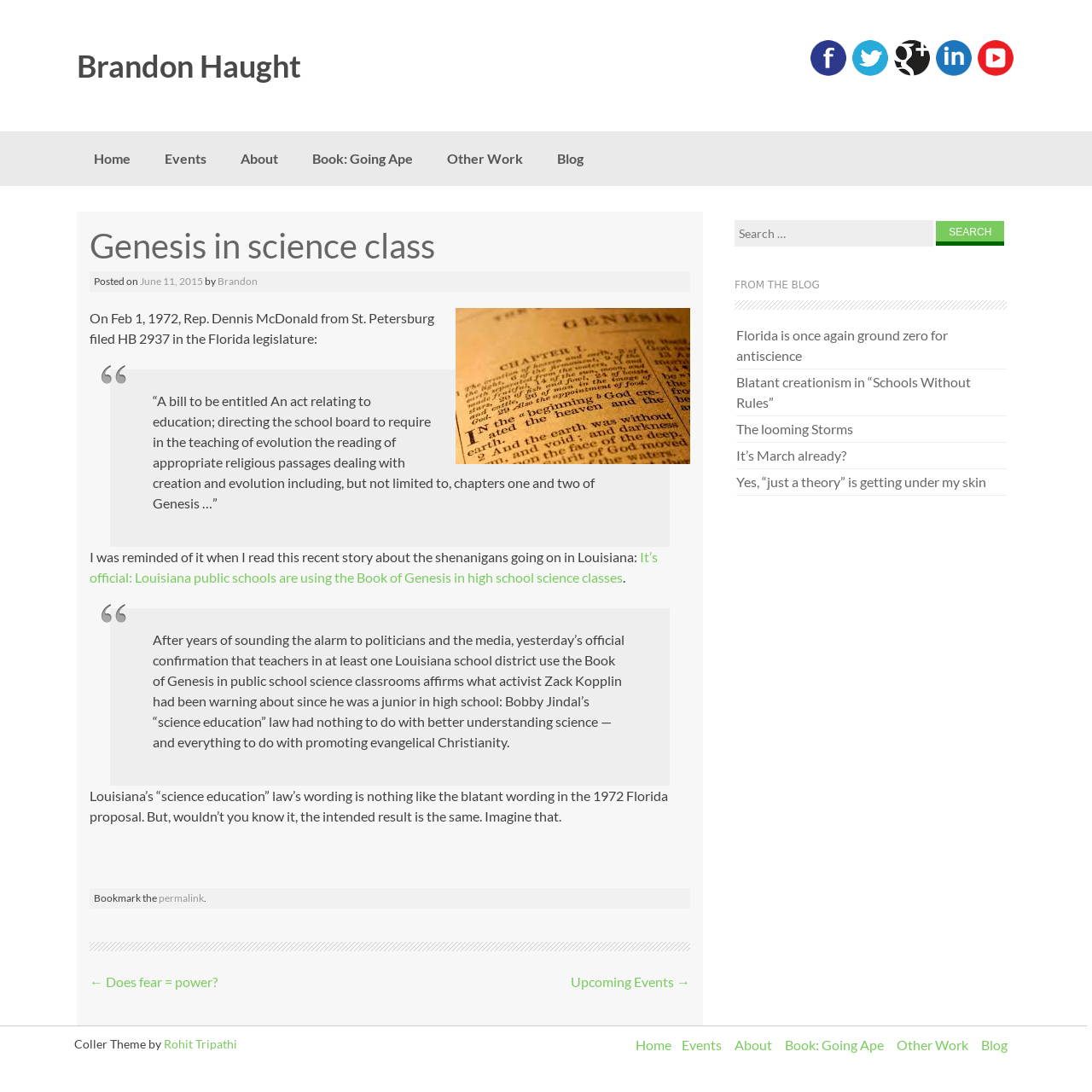Please specify the bounding box coordinates of the clickable section necessary to execute the following command: "Read Publications".

None